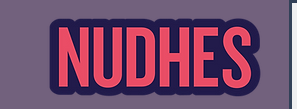Give a comprehensive caption that covers the entire image content.

The image features the logo of NUDHES, a research group focused on understanding and addressing the vulnerabilities faced by the LGBT community. The design showcases the word "NUDHES" in bold, vibrant colors, with an emphasis on inclusivity and visibility. This logo represents the group's commitment to generating knowledge and implementing interventions that aim to enhance health and life conditions for LGBT individuals, particularly in contexts of social inequality. It embodies the spirit of activism and the pursuit of human rights, highlighting the group's mission to create positive change.